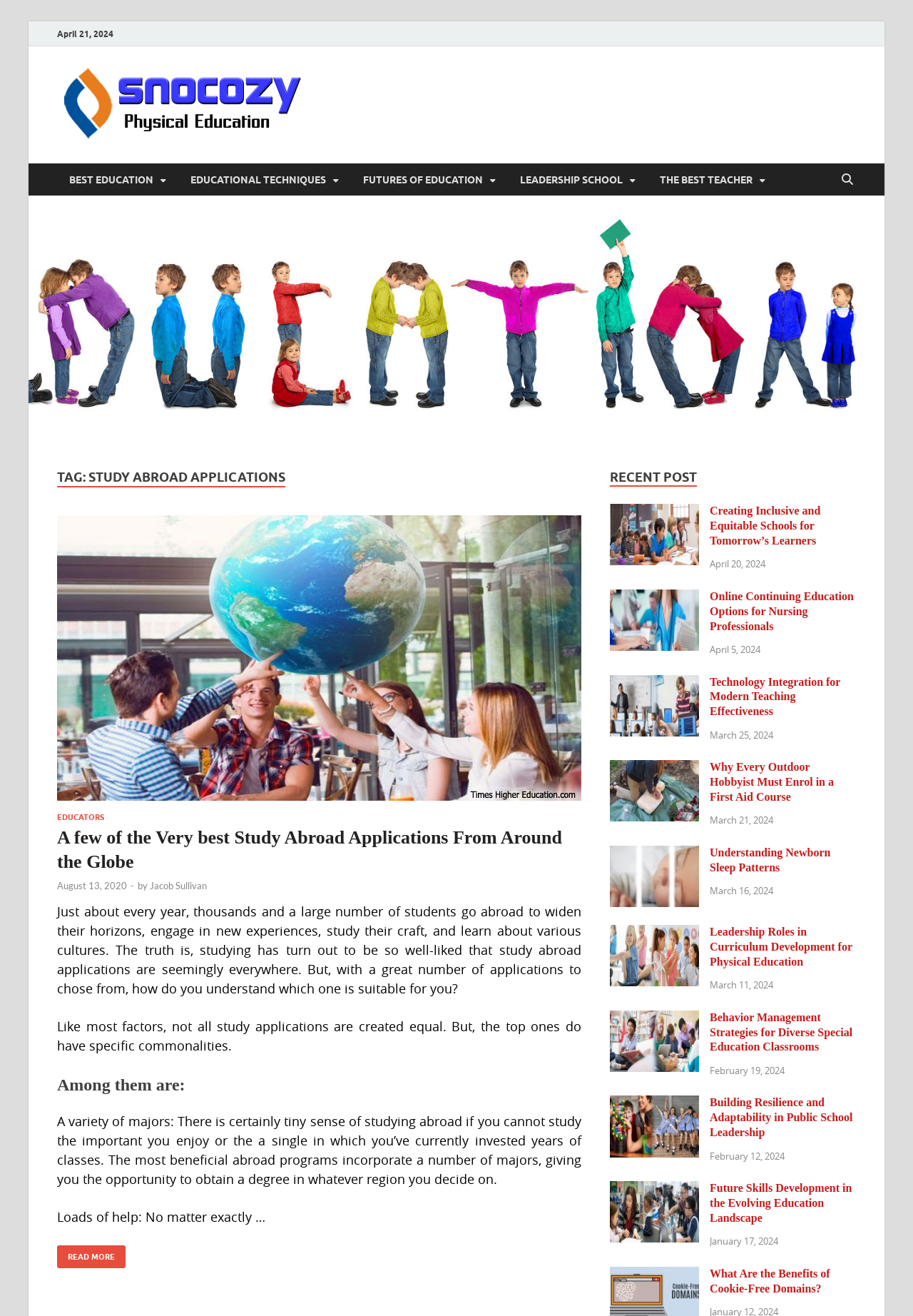From the given element description: "Best Education", find the bounding box for the UI element. Provide the coordinates as four float numbers between 0 and 1, in the order [left, top, right, bottom].

[0.062, 0.124, 0.195, 0.149]